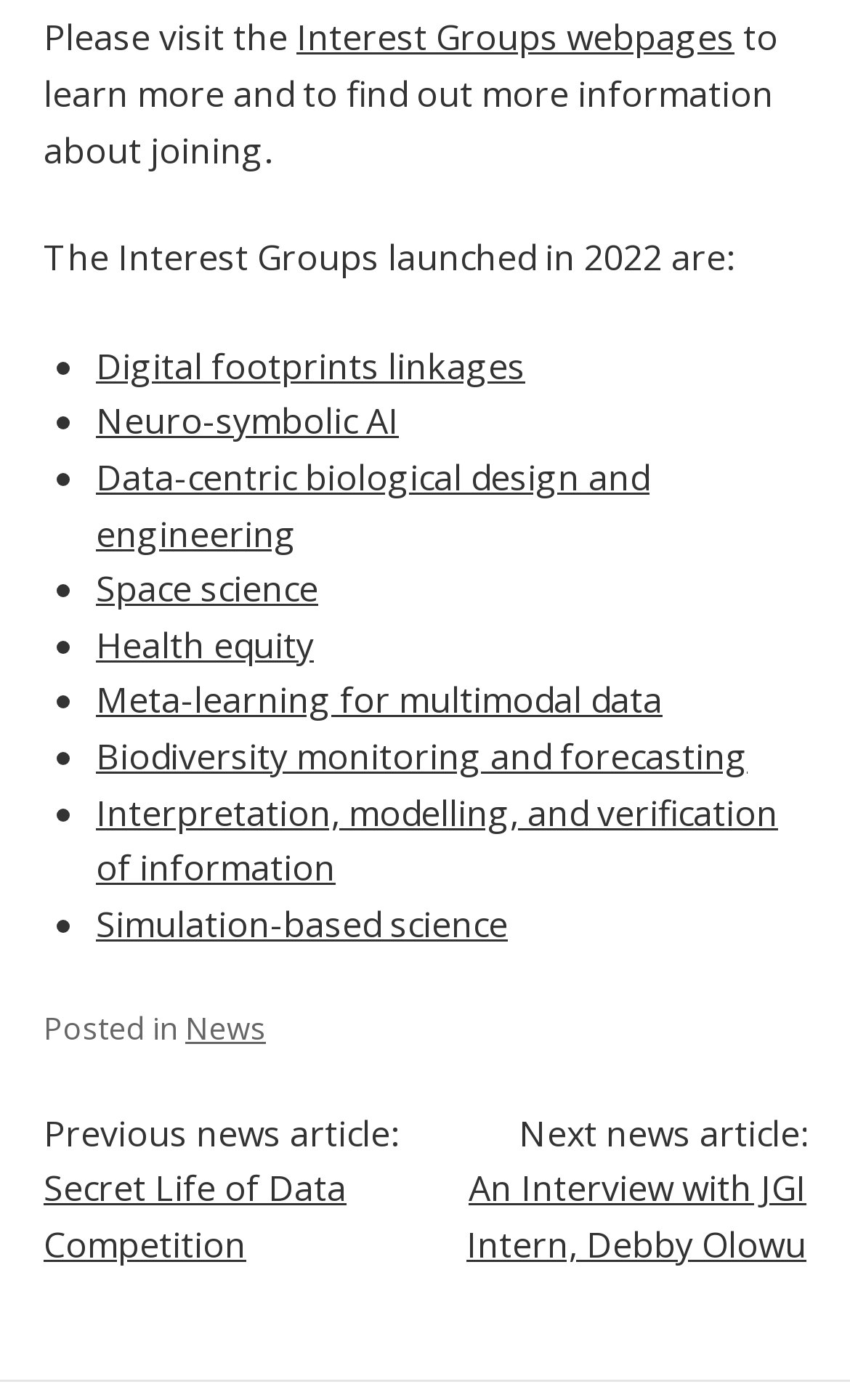Using the information in the image, give a comprehensive answer to the question: 
What is the last interest group listed?

I looked at the list of interest groups and found the last one, which is 'Simulation-based science', linked to the text 'Simulation-based science'.